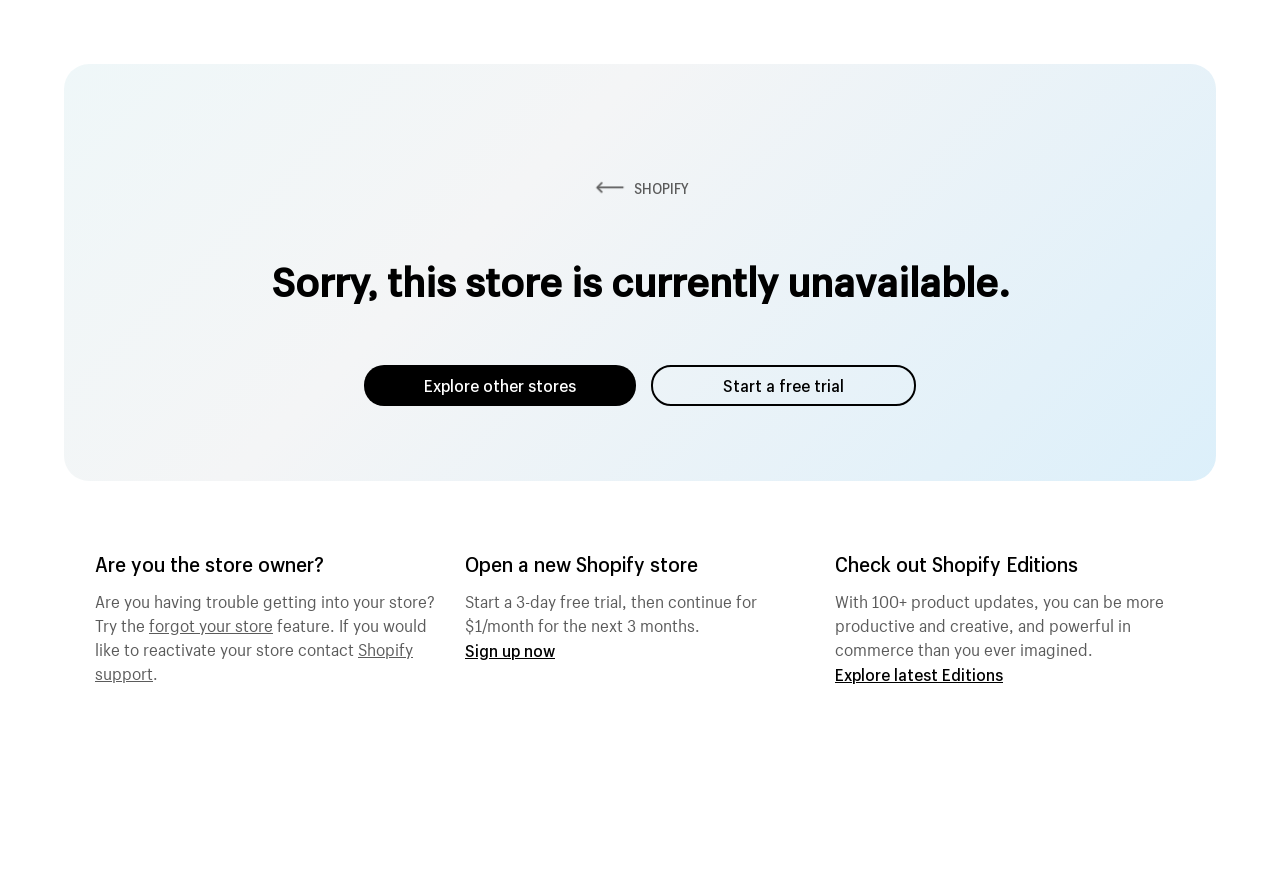What is the cost of continuing the store after the free trial?
Answer the question using a single word or phrase, according to the image.

$1/month